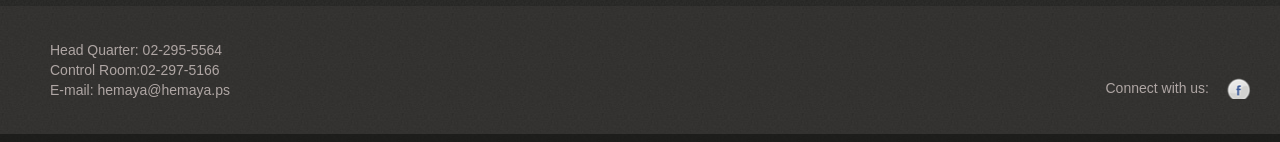What is the purpose of the 'Connect with us:' section?
Craft a detailed and extensive response to the question.

I inferred the purpose of the 'Connect with us:' section by looking at the elements under it, which include phone numbers, email address, and a social media link, all of which are used to contact or connect with the organization.